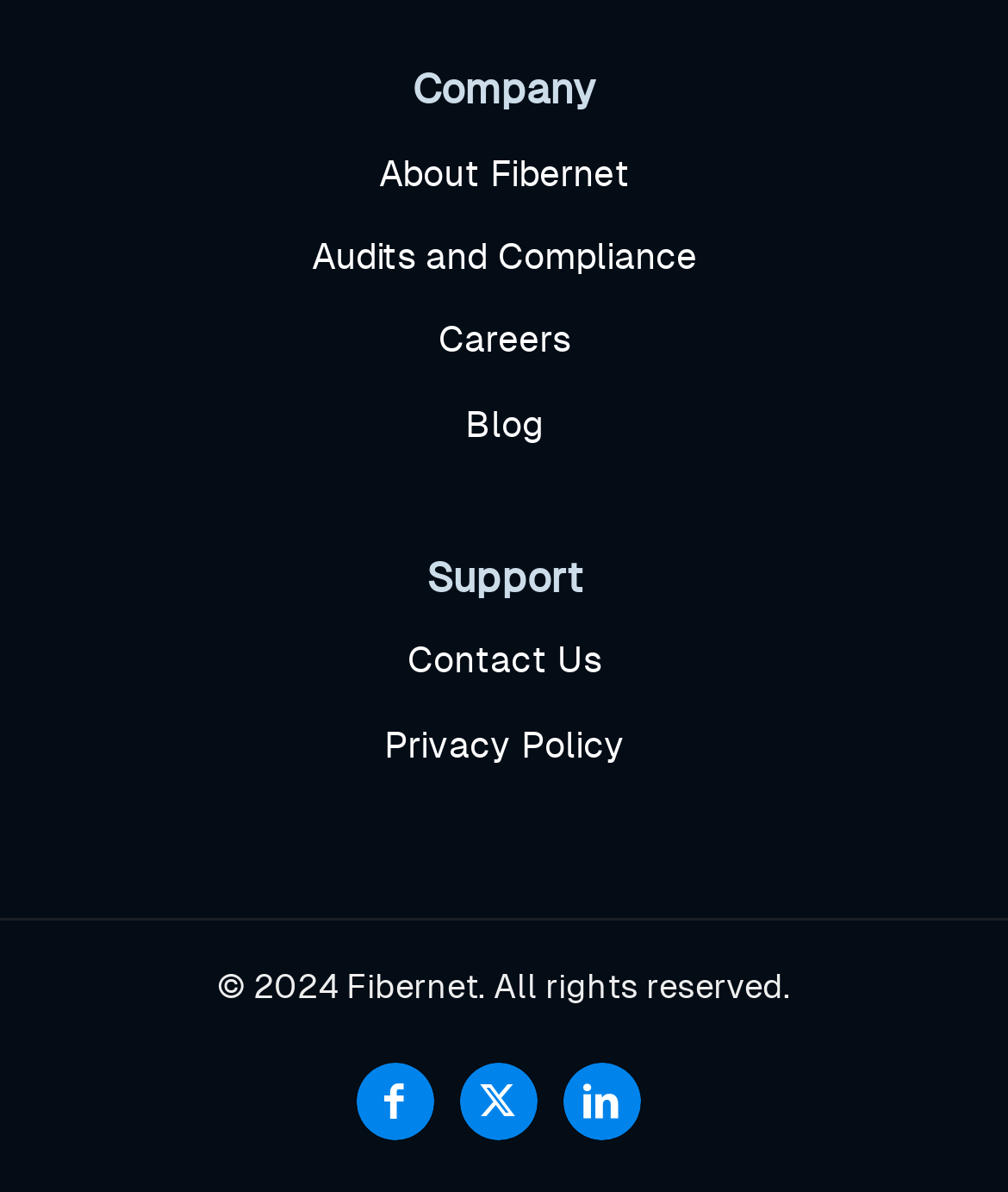Locate the bounding box coordinates of the clickable region necessary to complete the following instruction: "Check the privacy policy". Provide the coordinates in the format of four float numbers between 0 and 1, i.e., [left, top, right, bottom].

[0.075, 0.594, 0.925, 0.664]